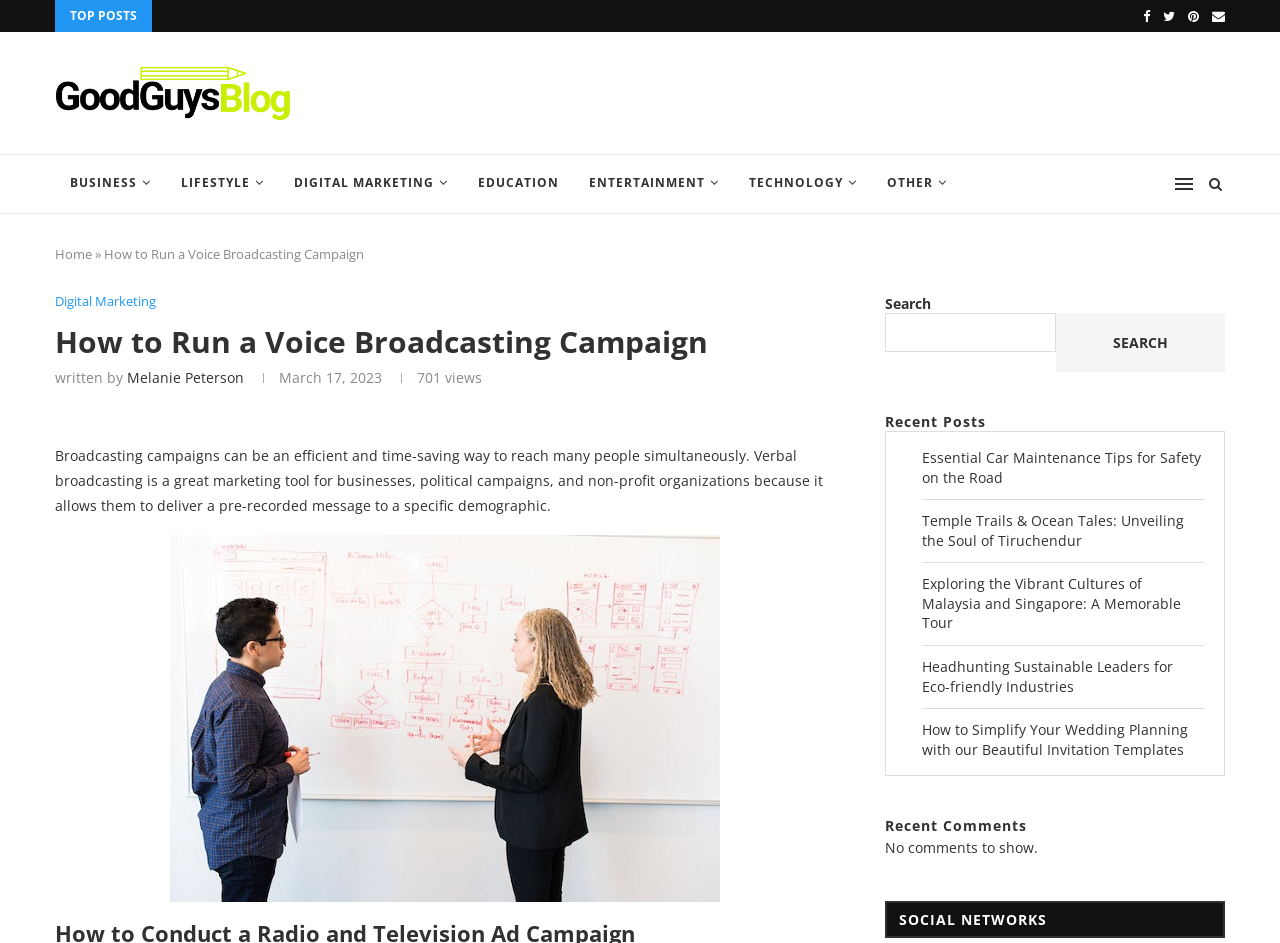Can you provide the bounding box coordinates for the element that should be clicked to implement the instruction: "Explore the 'DIGITAL MARKETING' category"?

[0.218, 0.164, 0.362, 0.227]